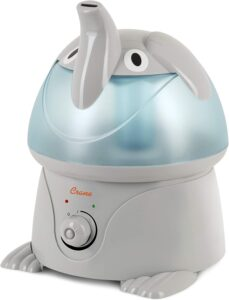Give a comprehensive caption that covers the entire image content.

The image showcases the Crane Adorables Ultrasonic Cool Mist Humidifier, designed uniquely in an adorable elephant shape. This whimsical humidifier not only adds a playful touch to any room but is also functional, making it an excellent choice for bedrooms, nurseries, or office spaces. With a generous 1-gallon water tank, it boasts a runtime of up to 24 hours, ensuring consistent humidity control in areas of up to 500 square feet. 

The humidifier operates whisper-quietly, making it suitable for nighttime use, particularly in children's rooms. Additionally, it includes a kid-friendly automatic shut-off feature for added safety. This charming design, part of the Adorables Collection, blends seamlessly into your decor, promoting a comfortable and healthy indoor atmosphere for both children and adults alike.